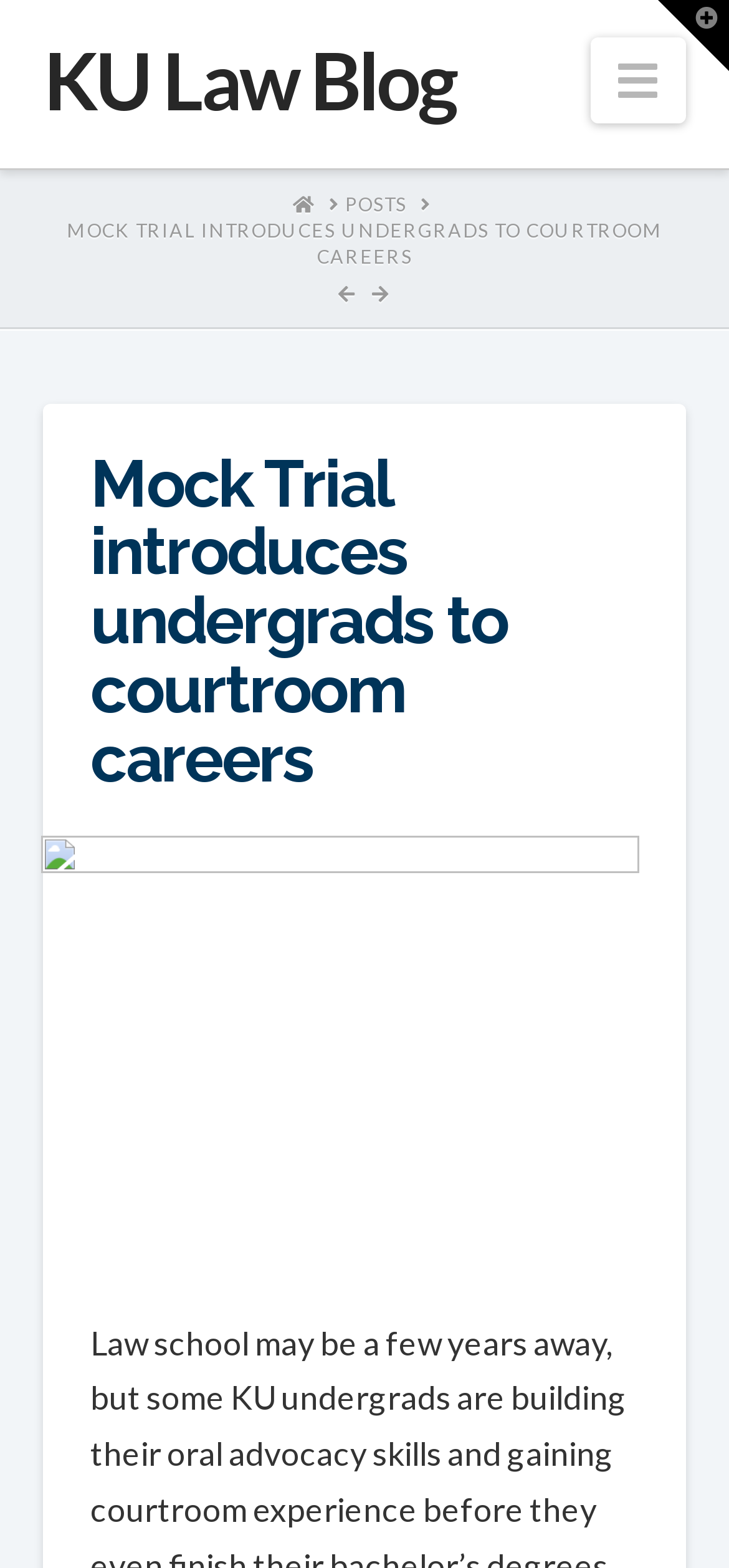What is the purpose of the webpage?
Please use the image to provide an in-depth answer to the question.

The webpage appears to be discussing how undergraduate students at KU are gaining courtroom experience through a mock trial program, suggesting that the purpose of the webpage is to introduce undergrads to courtroom careers.